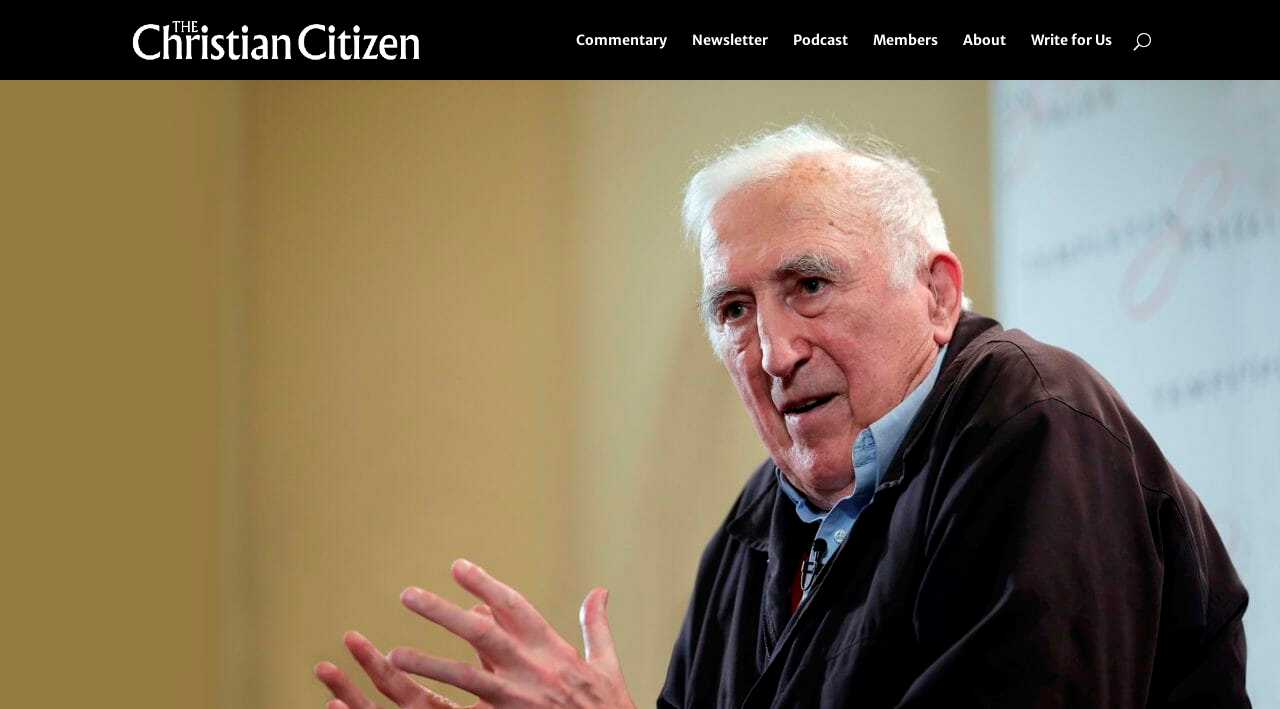Provide the bounding box coordinates of the HTML element described by the text: "Members". The coordinates should be in the format [left, top, right, bottom] with values between 0 and 1.

[0.682, 0.047, 0.733, 0.113]